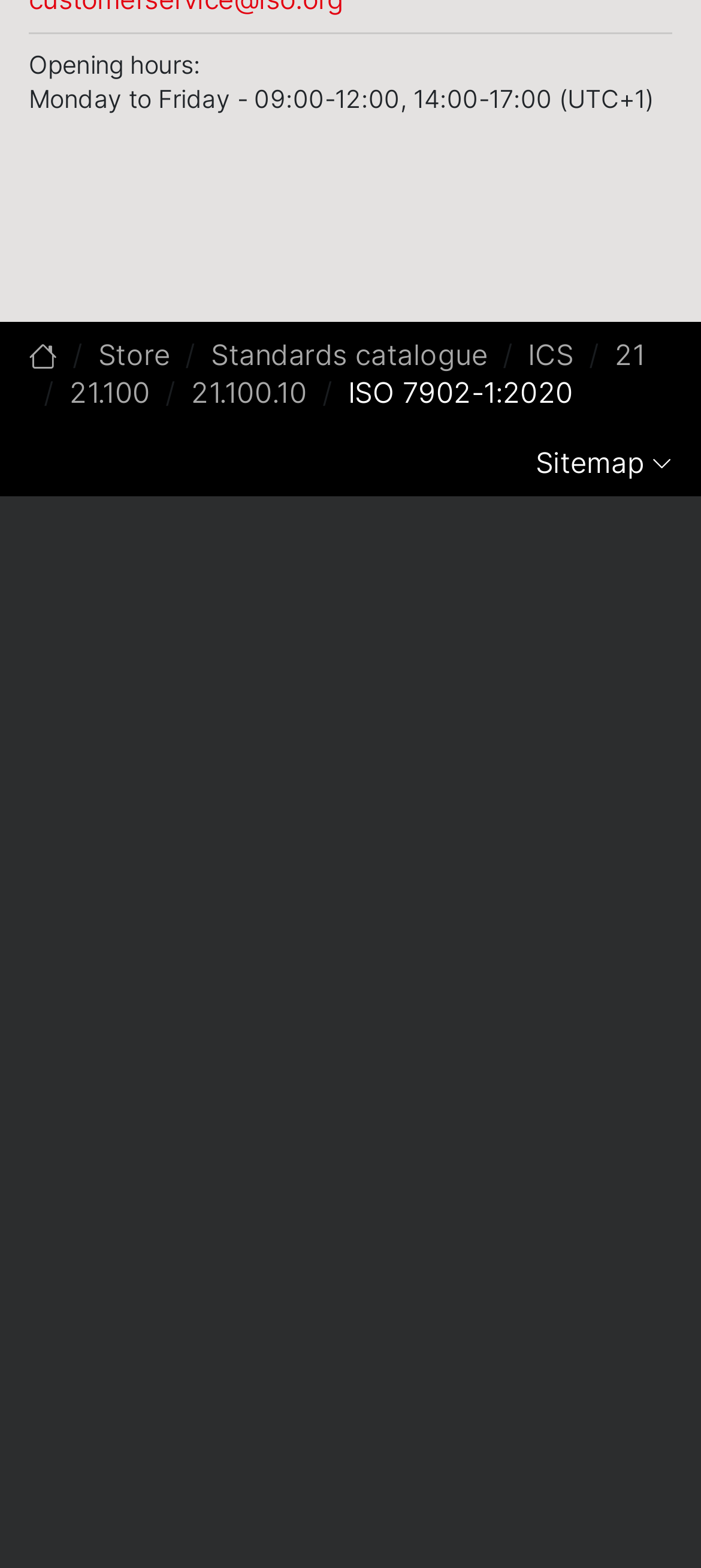What are the opening hours of this organization?
Please elaborate on the answer to the question with detailed information.

I found the opening hours by looking at the StaticText element with the text 'Opening hours:' and its adjacent element with the text 'Monday to Friday - 09:00-12:00, 14:00-17:00 (UTC+1)'.